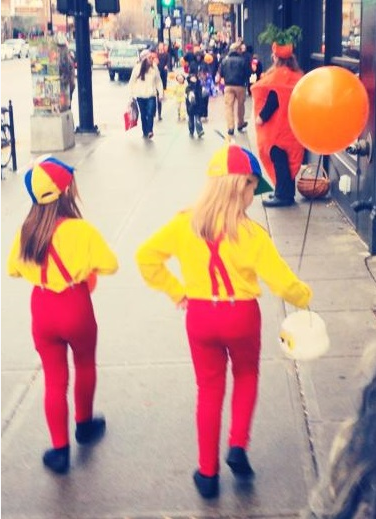What is the character holding in the background?
Based on the image content, provide your answer in one word or a short phrase.

An orange balloon